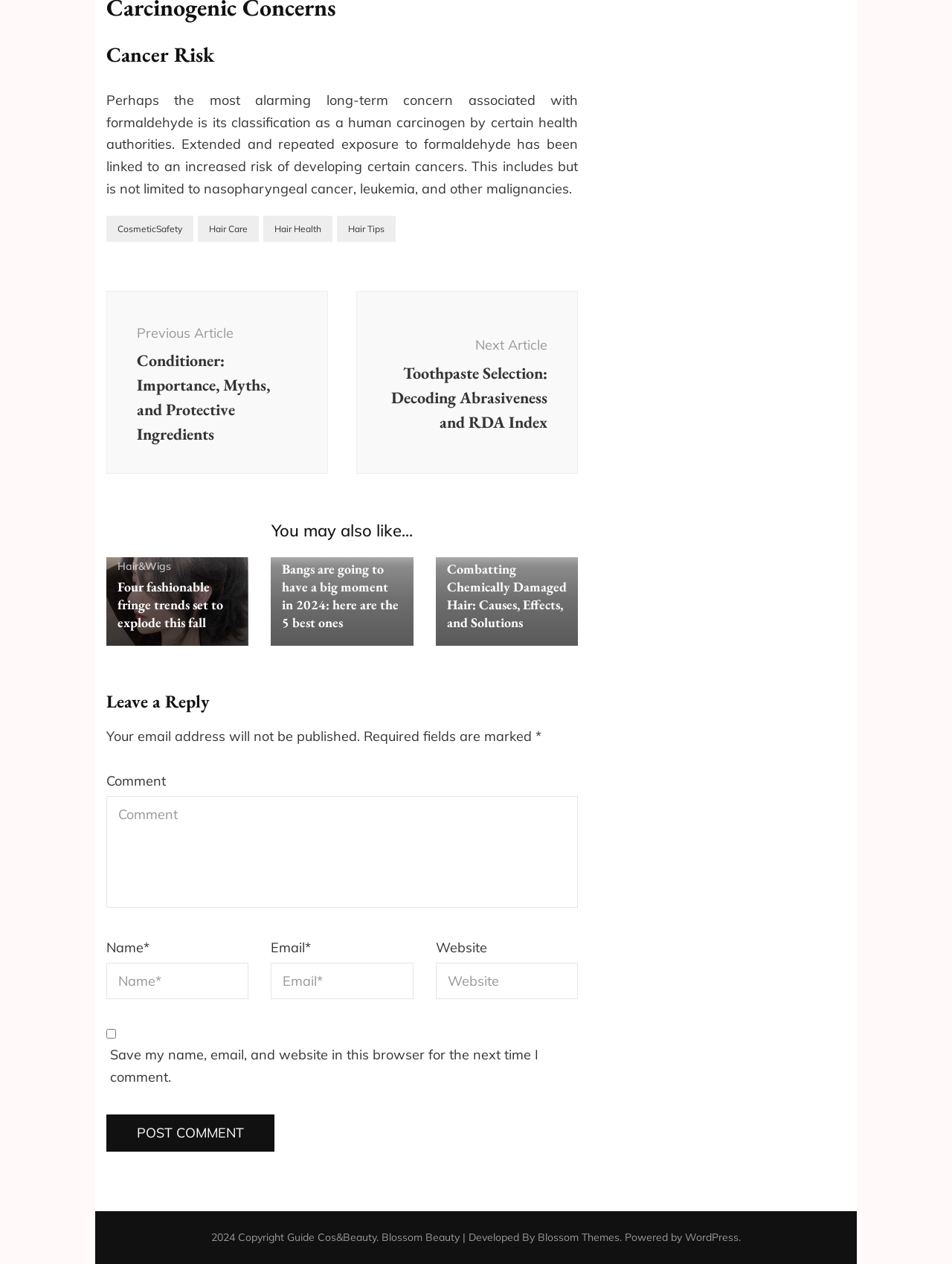What is the category of the article 'Four fashionable fringe trends set to explode this fall'?
Could you answer the question in a detailed manner, providing as much information as possible?

The article 'Four fashionable fringe trends set to explode this fall' is categorized under 'Hair&Wigs' as indicated by the link 'Hair&Wigs' next to the article title, suggesting that the article is related to hair fashion and trends.